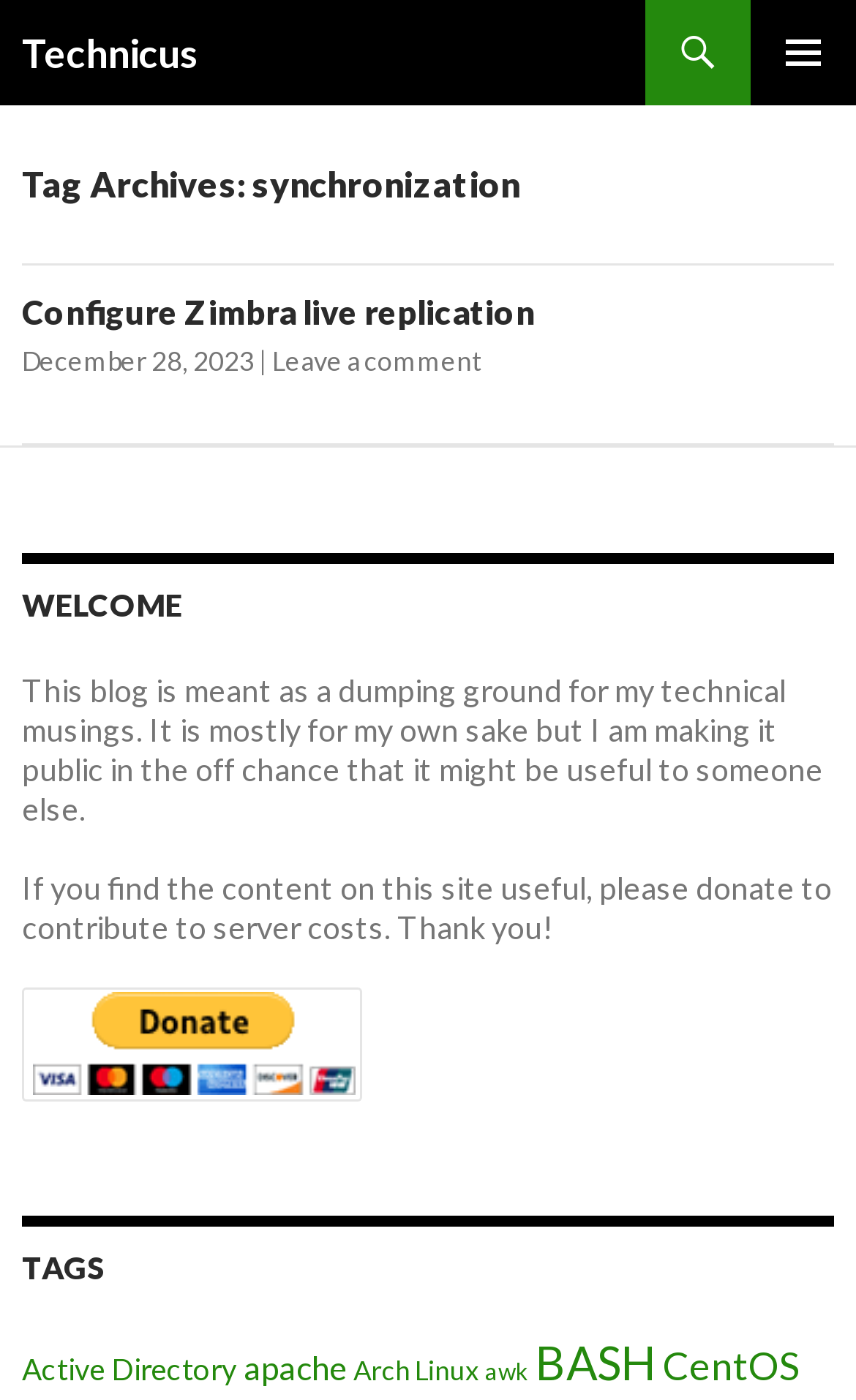What is the purpose of the blog?
Please provide a single word or phrase as your answer based on the image.

Technical musings